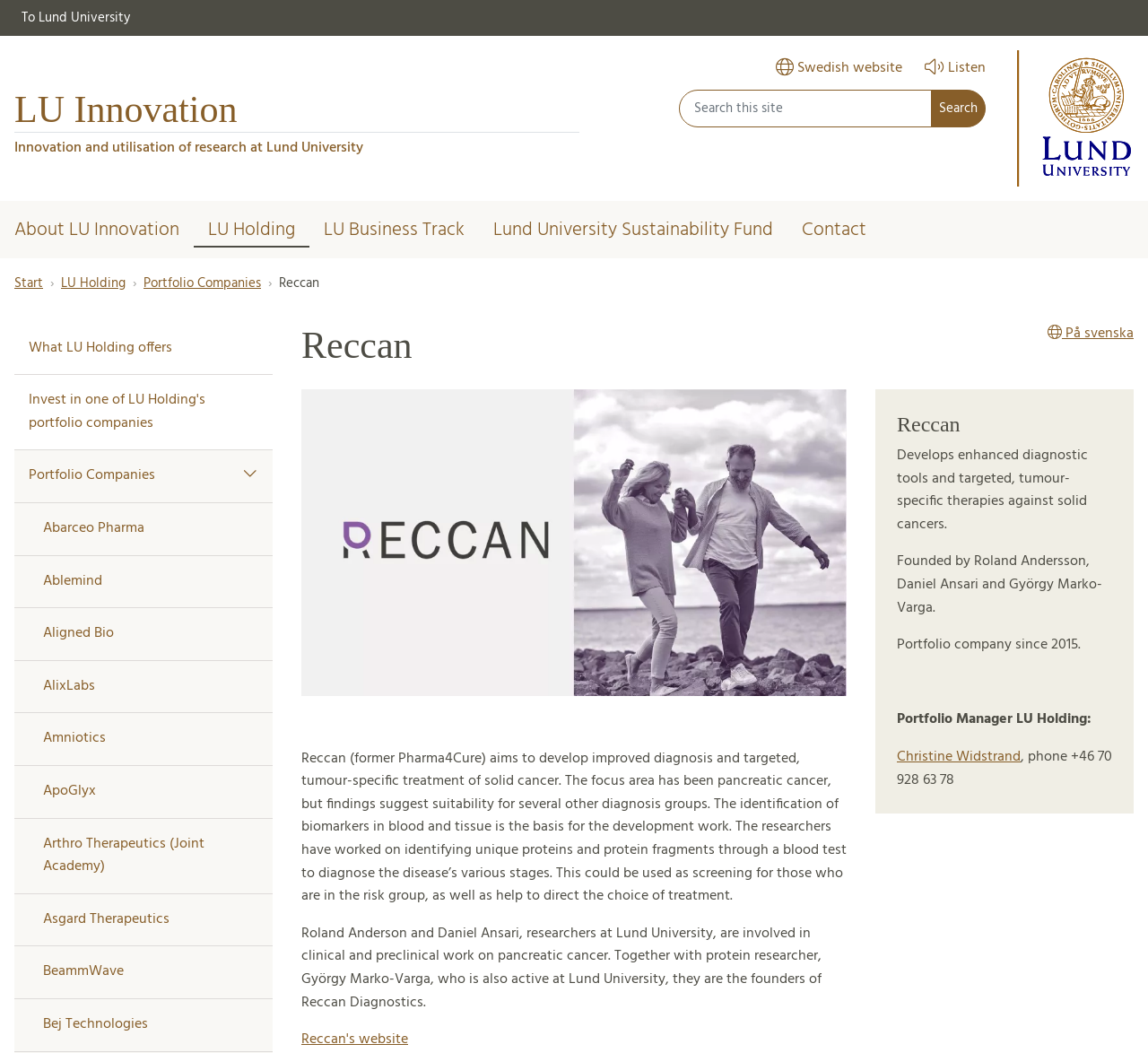Please pinpoint the bounding box coordinates for the region I should click to adhere to this instruction: "Listen to the page".

[0.805, 0.048, 0.859, 0.085]